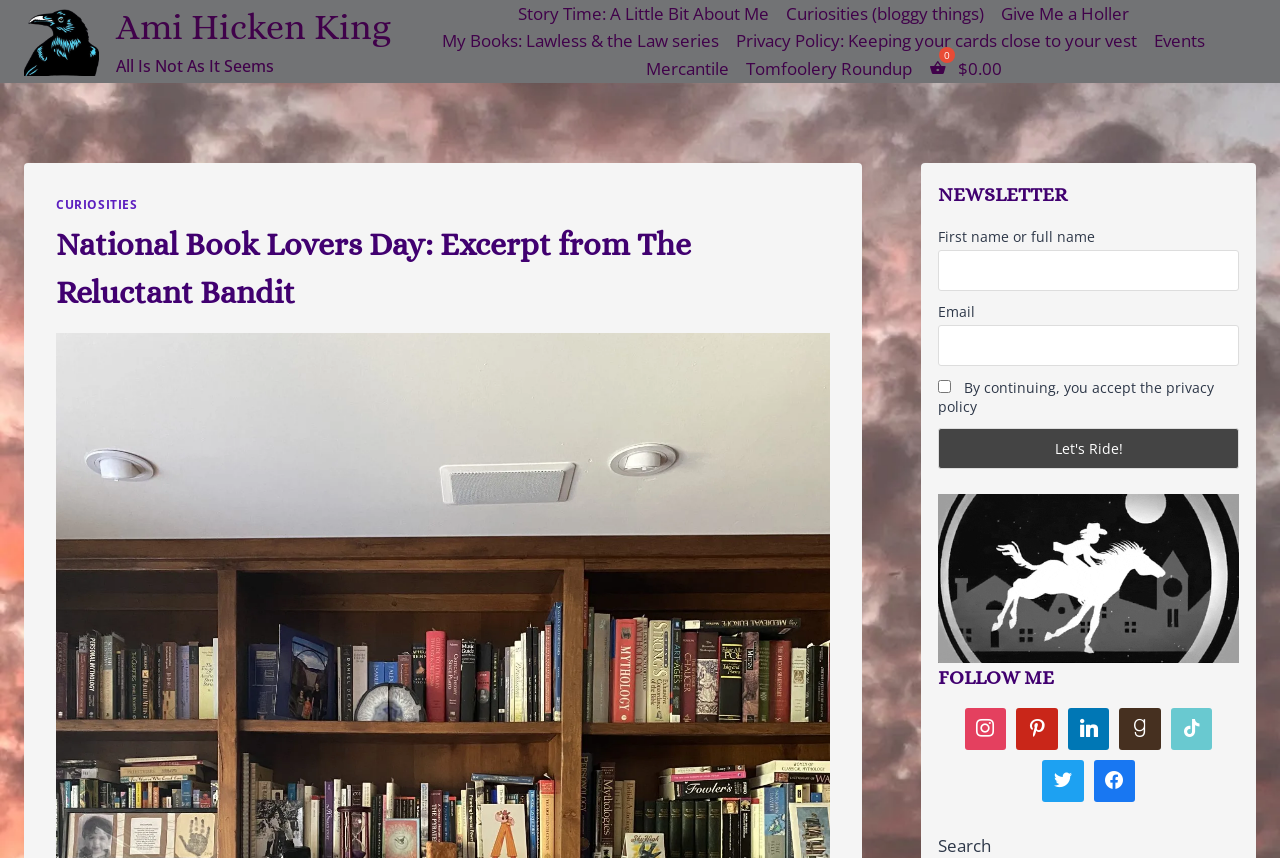Locate the bounding box coordinates of the element's region that should be clicked to carry out the following instruction: "Subscribe to the newsletter". The coordinates need to be four float numbers between 0 and 1, i.e., [left, top, right, bottom].

[0.733, 0.291, 0.968, 0.339]